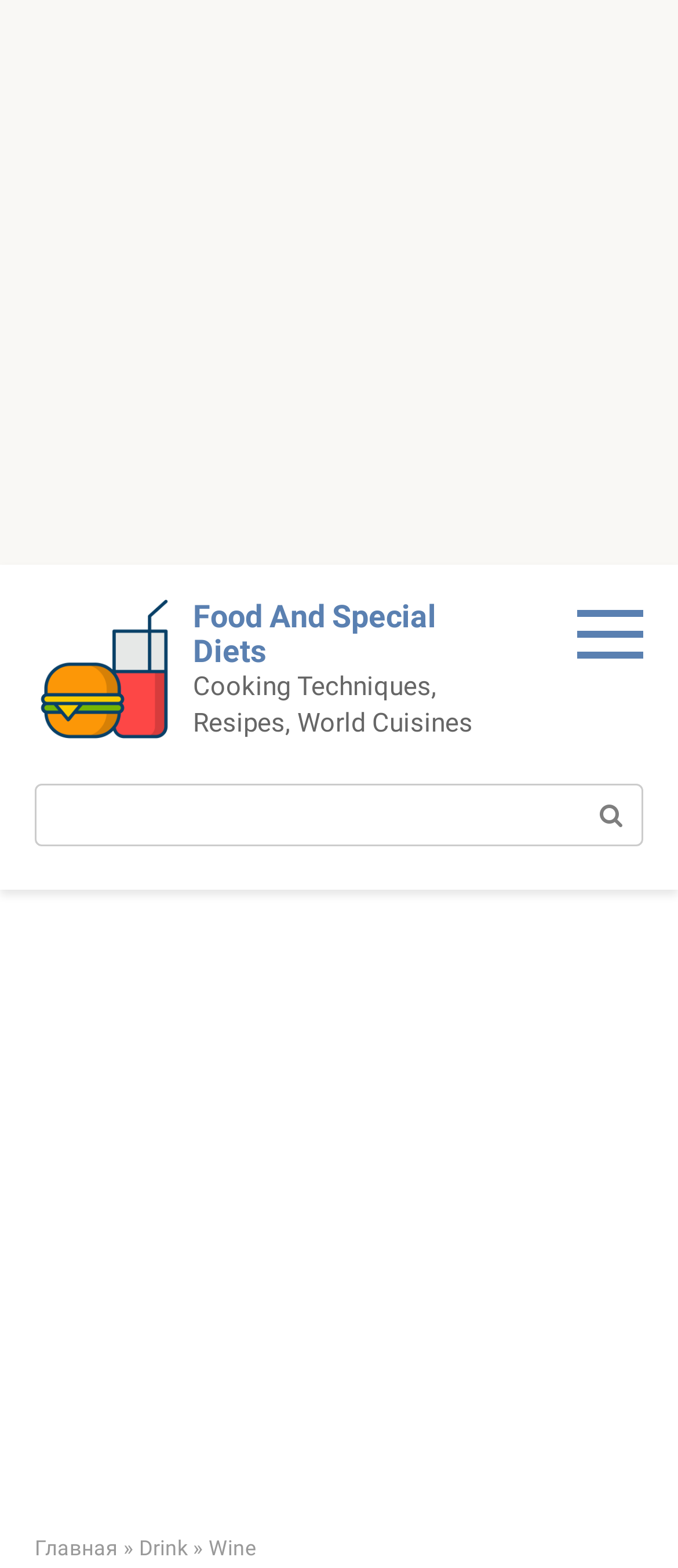Please determine the bounding box coordinates of the element's region to click in order to carry out the following instruction: "go to Food And Special Diets homepage". The coordinates should be four float numbers between 0 and 1, i.e., [left, top, right, bottom].

[0.051, 0.455, 0.256, 0.475]